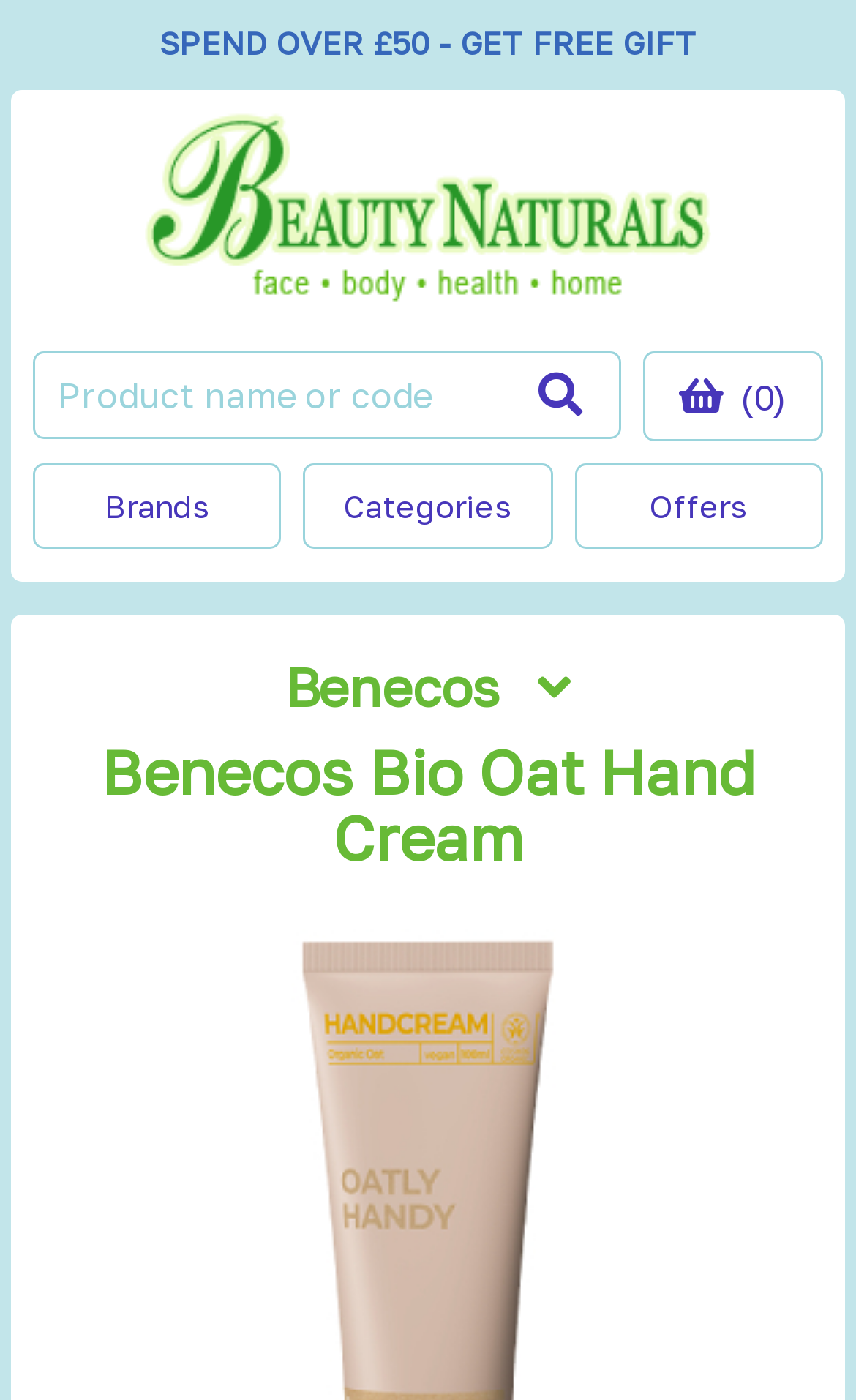Please indicate the bounding box coordinates for the clickable area to complete the following task: "Ask a question here". The coordinates should be specified as four float numbers between 0 and 1, i.e., [left, top, right, bottom].

None